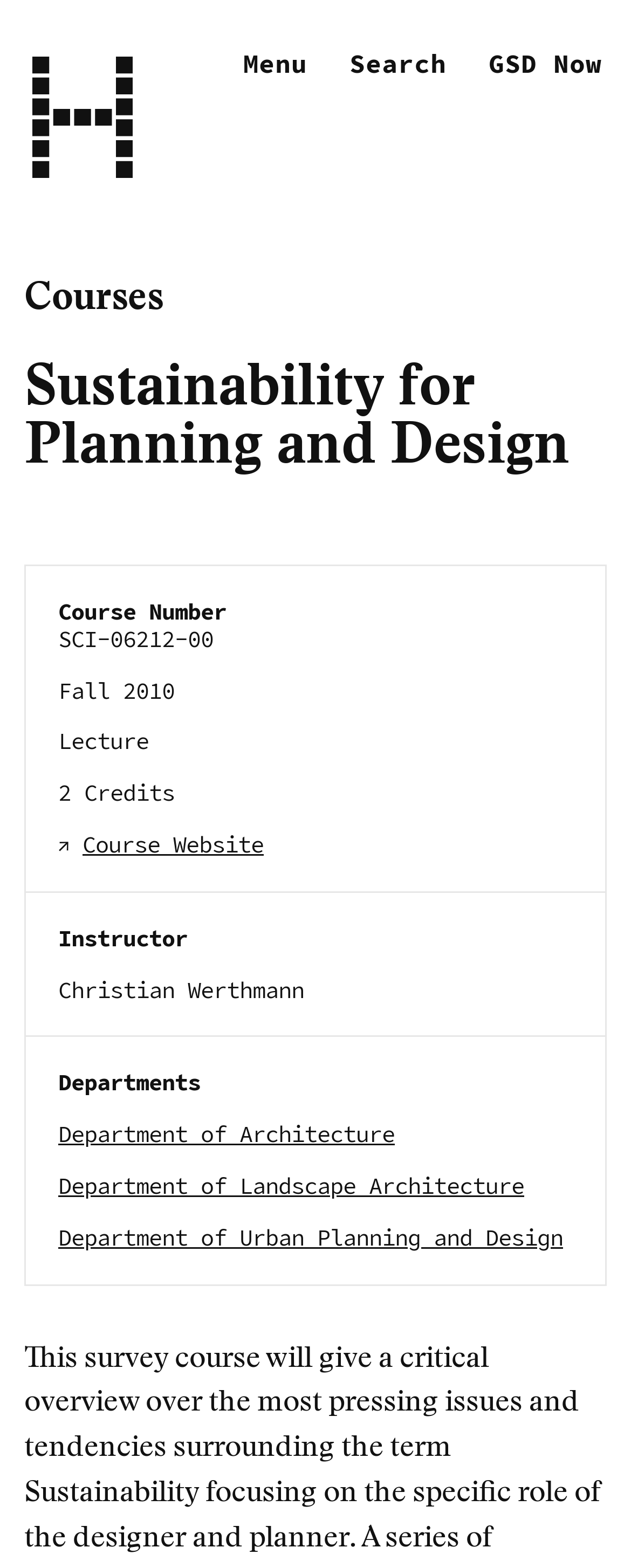Locate the bounding box coordinates of the element I should click to achieve the following instruction: "Go to the course website".

[0.131, 0.529, 0.418, 0.548]